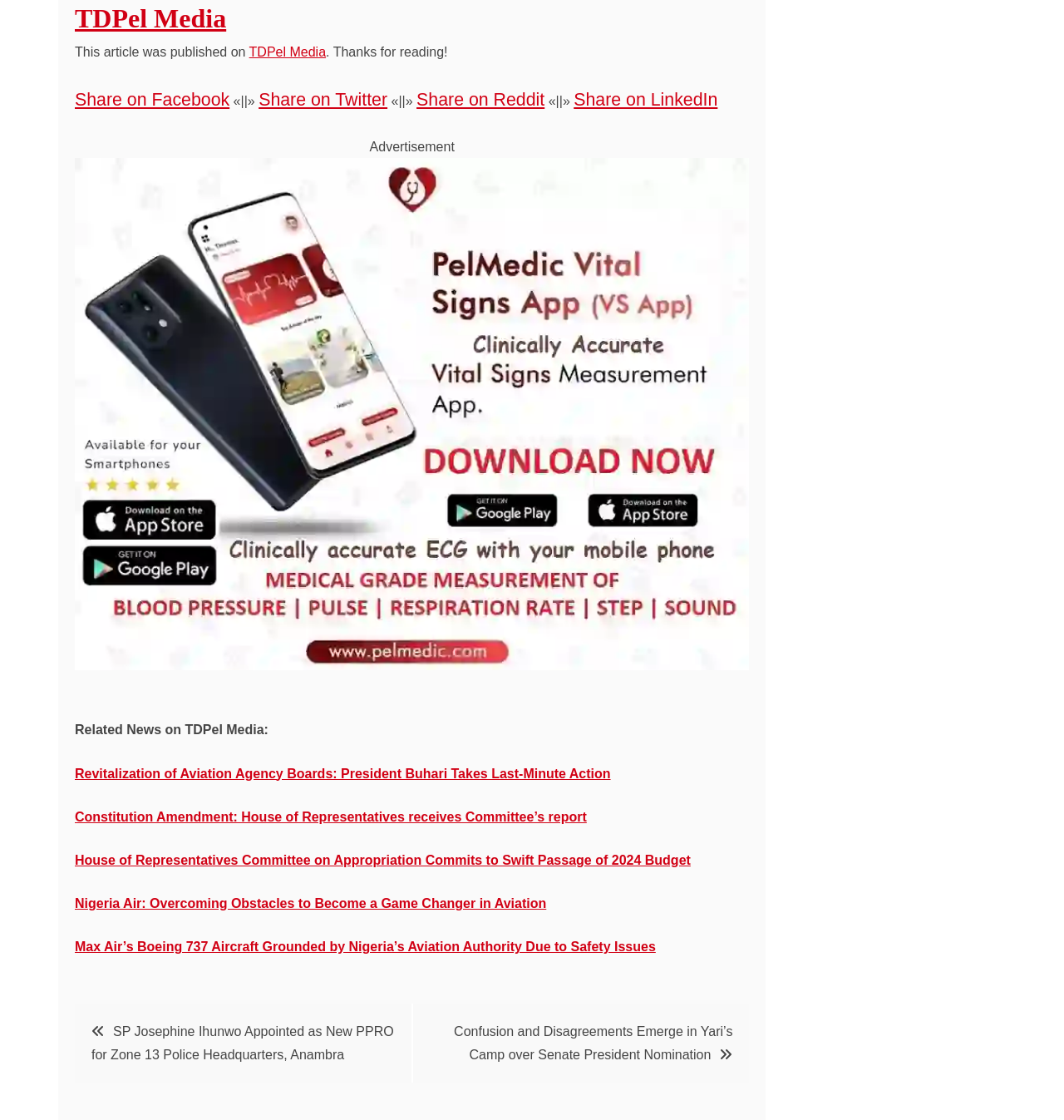Locate the bounding box coordinates of the clickable region to complete the following instruction: "Read post on SP Josephine Ihunwo Appointed as New PPRO."

[0.086, 0.915, 0.37, 0.948]